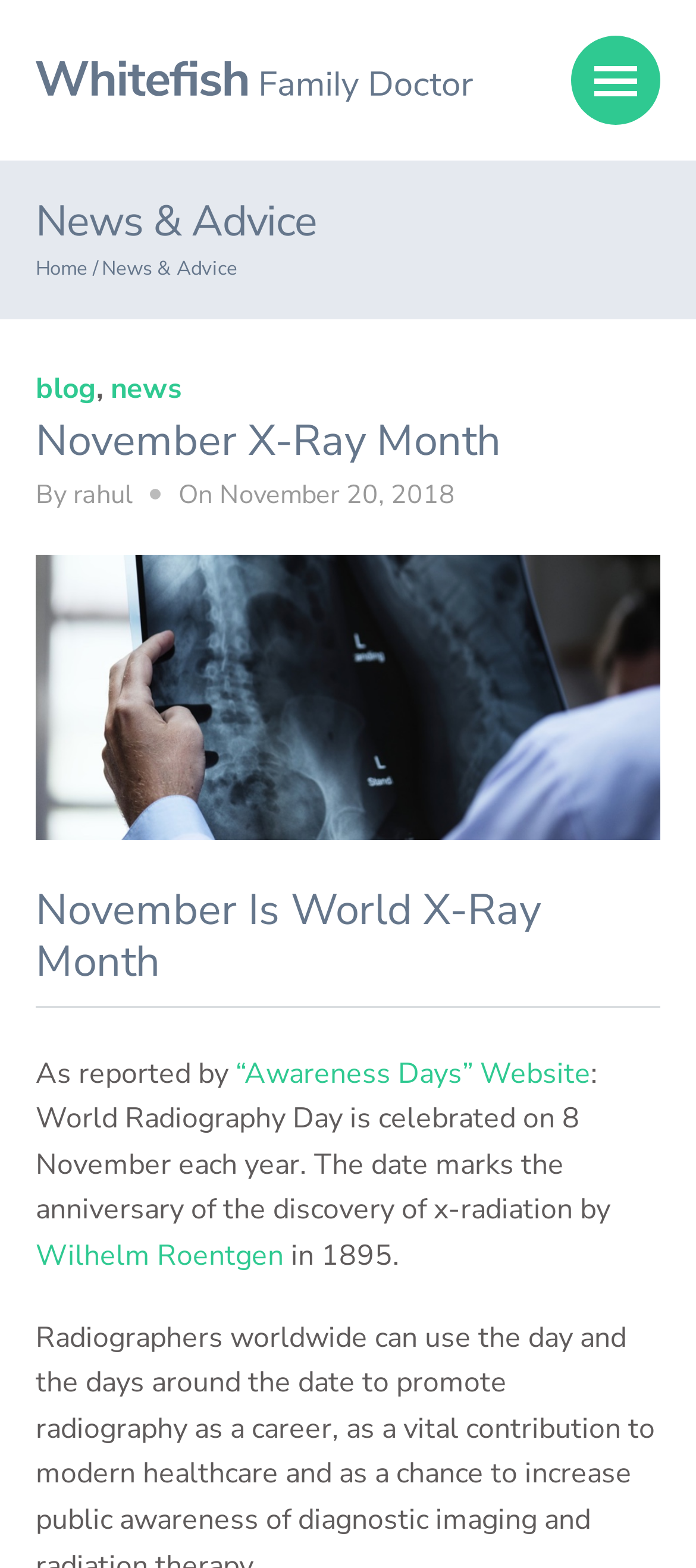Using the information in the image, give a comprehensive answer to the question: 
Who wrote the article?

I found a link 'rahul' in the webpage content, which is mentioned as the author of the article.